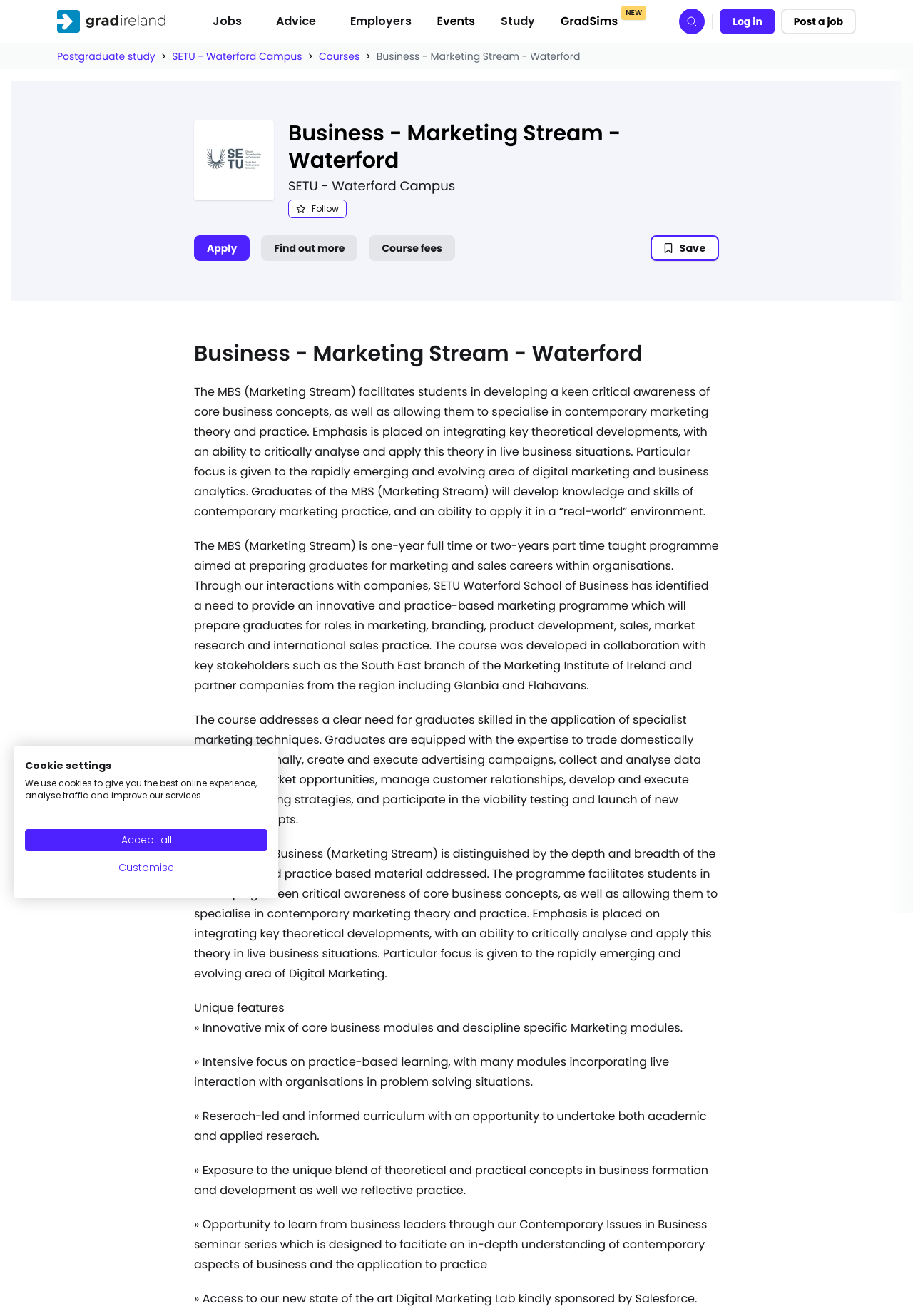Respond to the following query with just one word or a short phrase: 
What is the focus of the MBS programme?

Marketing theory and practice